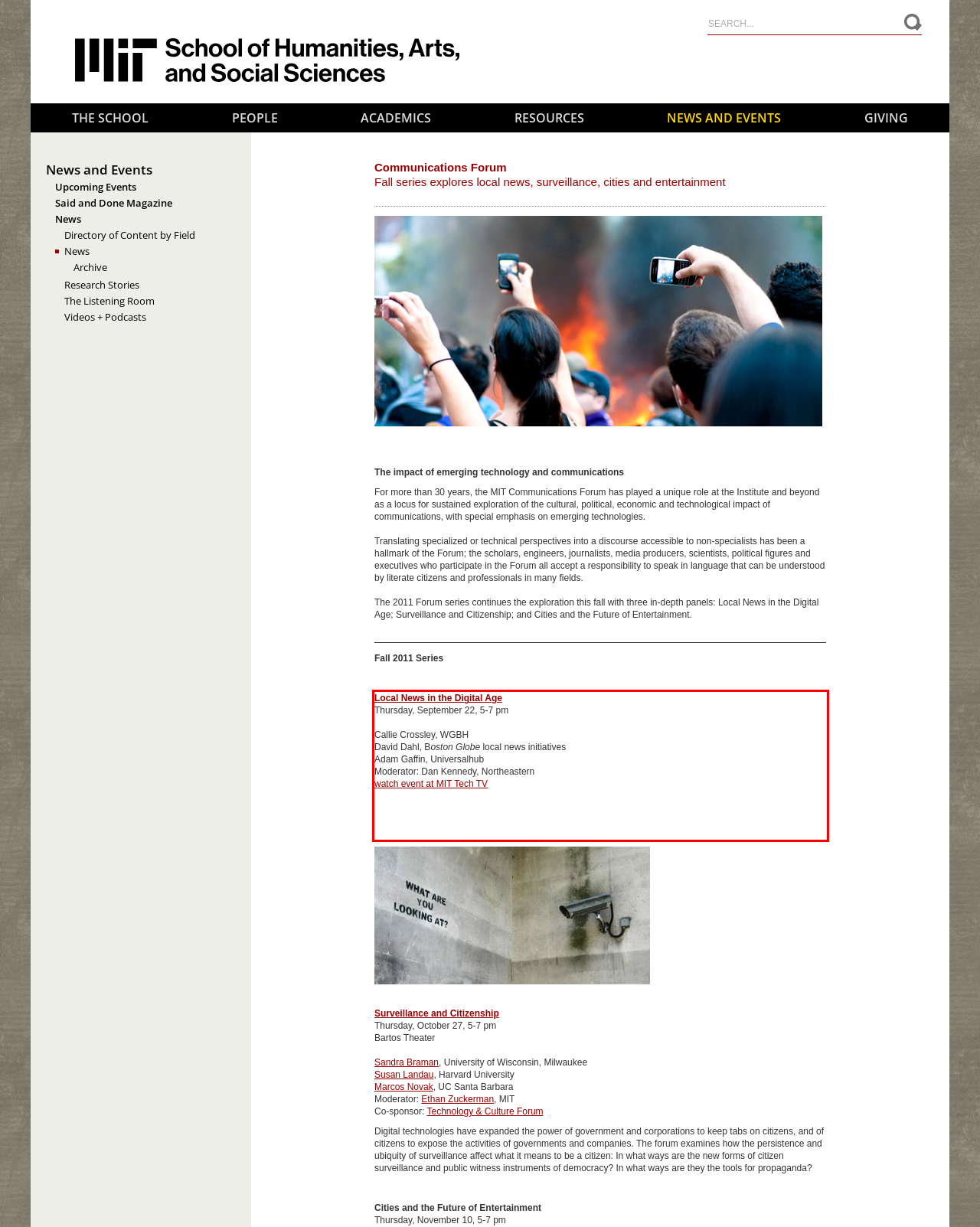Using the provided webpage screenshot, recognize the text content in the area marked by the red bounding box.

Local News in the Digital Age Thursday, September 22, 5-7 pm Callie Crossley, WGBH David Dahl, Boston Globe local news initiatives Adam Gaffin, Universalhub Moderator: Dan Kennedy, Northeastern watch event at MIT Tech TV